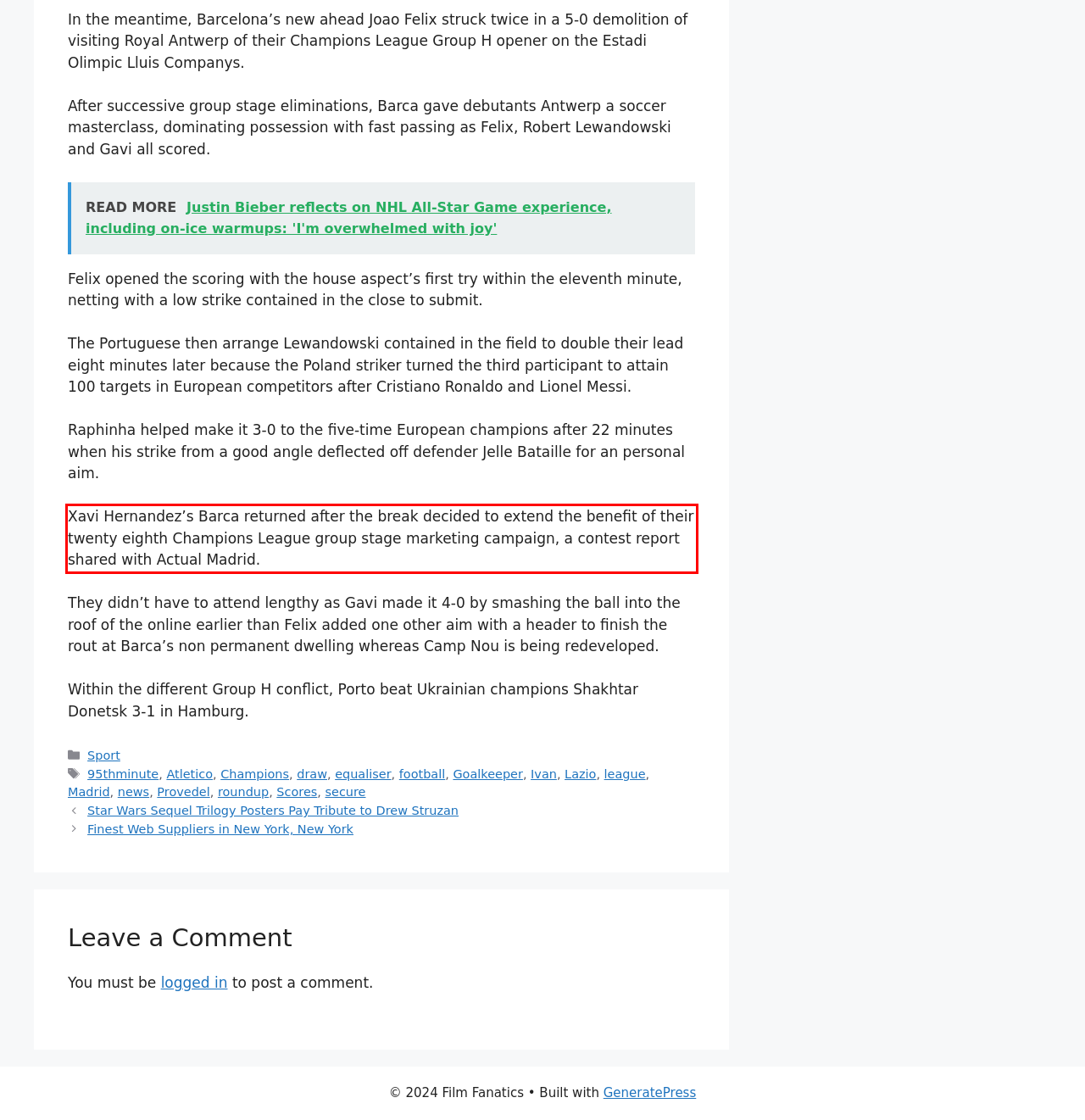Within the provided webpage screenshot, find the red rectangle bounding box and perform OCR to obtain the text content.

Xavi Hernandez’s Barca returned after the break decided to extend the benefit of their twenty eighth Champions League group stage marketing campaign, a contest report shared with Actual Madrid.